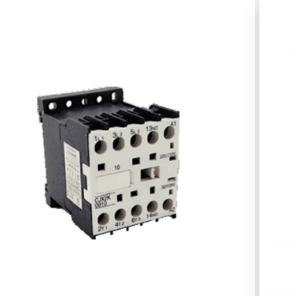Give a detailed account of everything present in the image.

The image depicts the **C19 Contactor for Power Factor Correction**, a crucial electrical component used in various industrial and commercial applications. This device is designed to enhance the efficiency of electrical systems by correcting power factor, which is essential for the optimal performance of electrical equipment. The contactor features multiple connection points, allowing for versatile installation and integration within larger systems. Its compact design is well-suited for use in environments where space is limited, making it an important element in modern electrical installations.